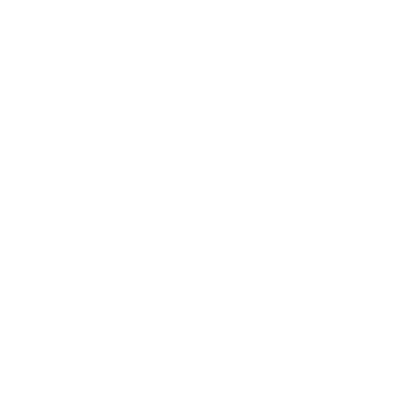Offer an in-depth caption of the image, mentioning all notable aspects.

The image features a simplistic yet recognizable representation of a "YouTube Video Downloader." It is styled in a minimalist format, likely conveying the functionality of downloading videos from the popular video-sharing platform, YouTube. This tool serves as a utility for users seeking to save video content for offline access, emphasizing the convenience and accessibility that digital media tools provide in today’s technology-driven landscape. The image aligns with discussions around digital content consumption and the tools that facilitate it, relevant to various audiences interested in media technology and online services.